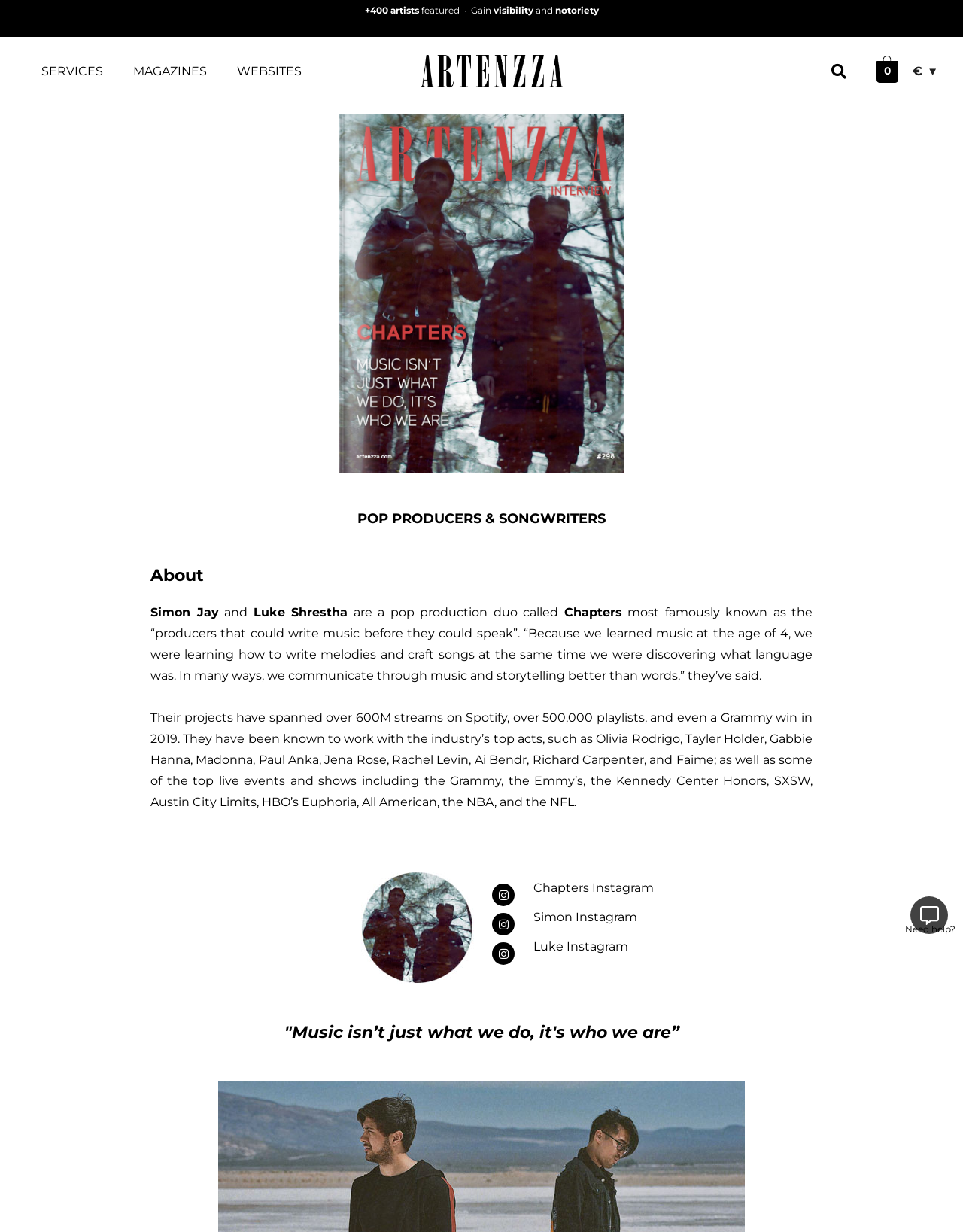Answer the question in one word or a short phrase:
How many playlists do Chapters' projects have on Spotify?

Over 500,000